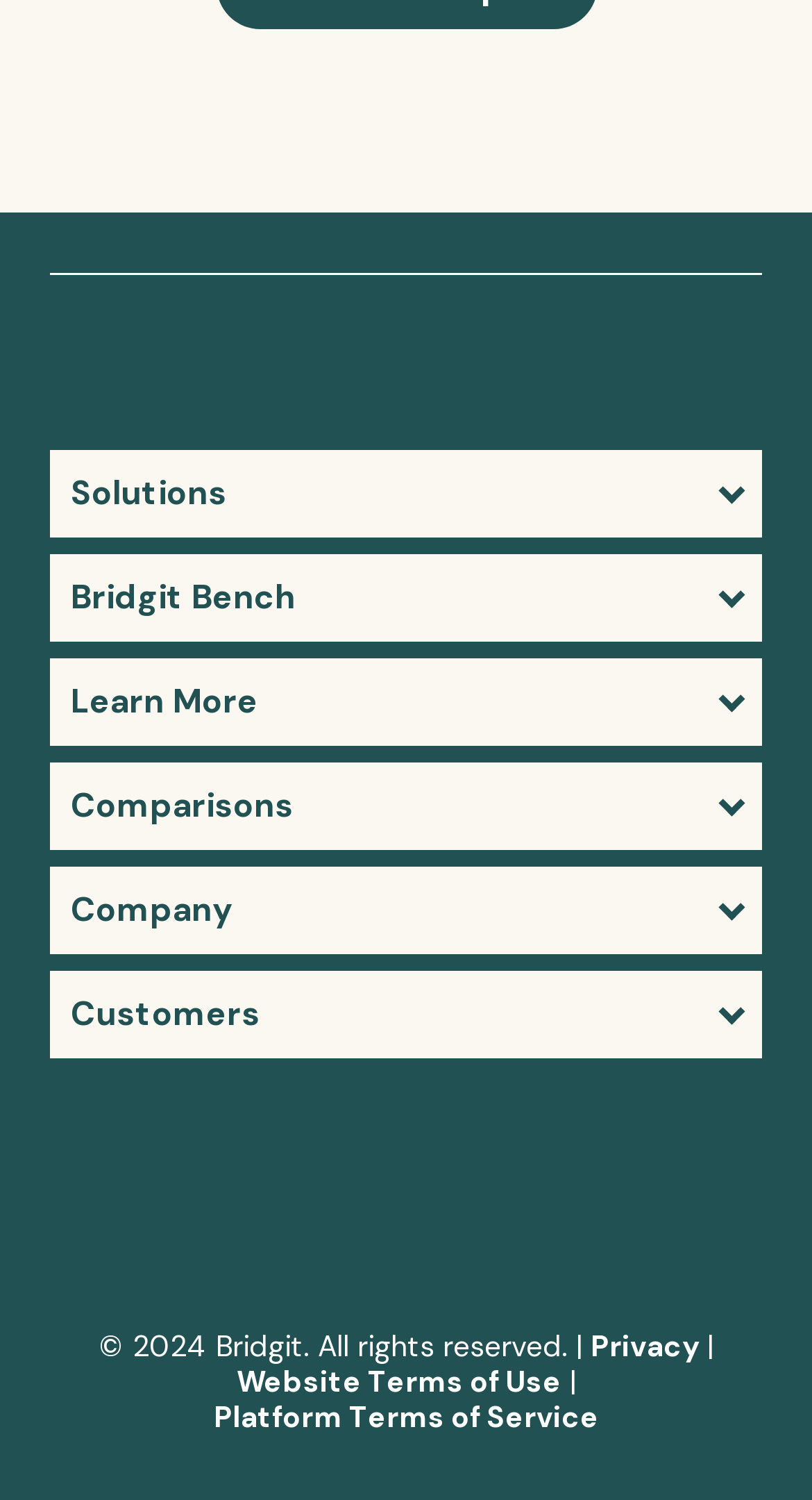Point out the bounding box coordinates of the section to click in order to follow this instruction: "Go to Company page".

[0.062, 0.578, 0.938, 0.636]